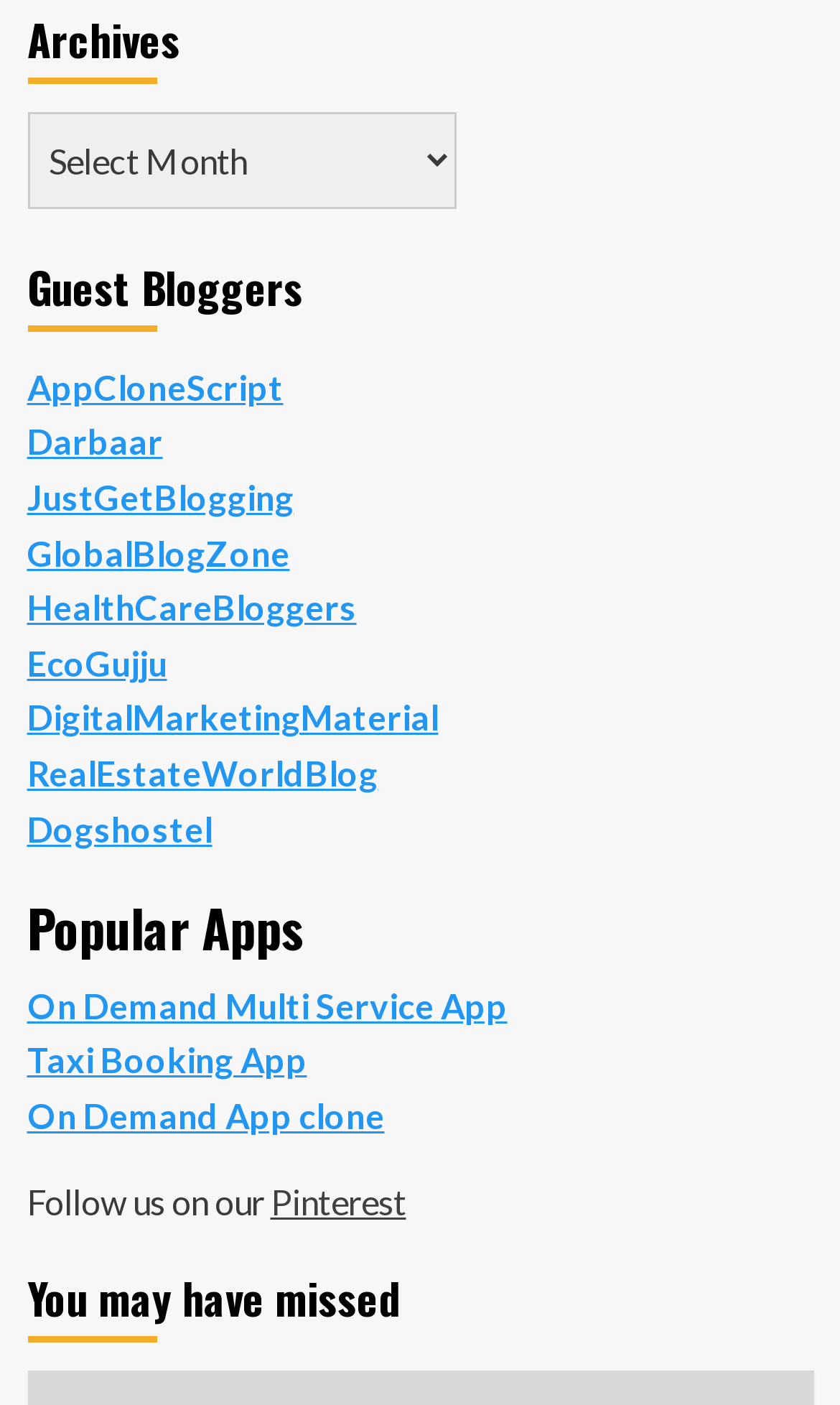Using the provided element description "On Demand Multi Service App", determine the bounding box coordinates of the UI element.

[0.032, 0.7, 0.604, 0.729]